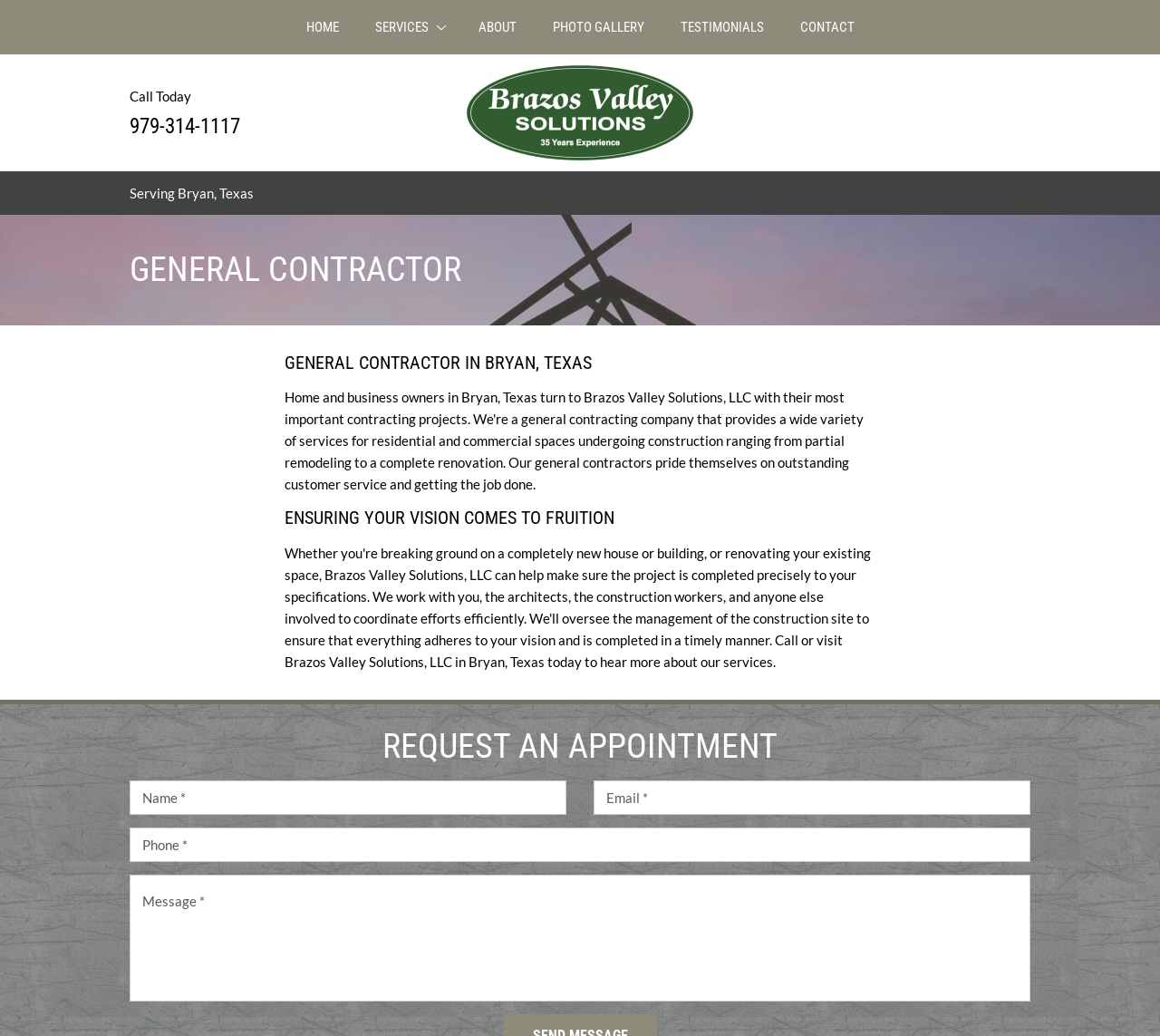Kindly determine the bounding box coordinates for the clickable area to achieve the given instruction: "Click Contact Us".

None